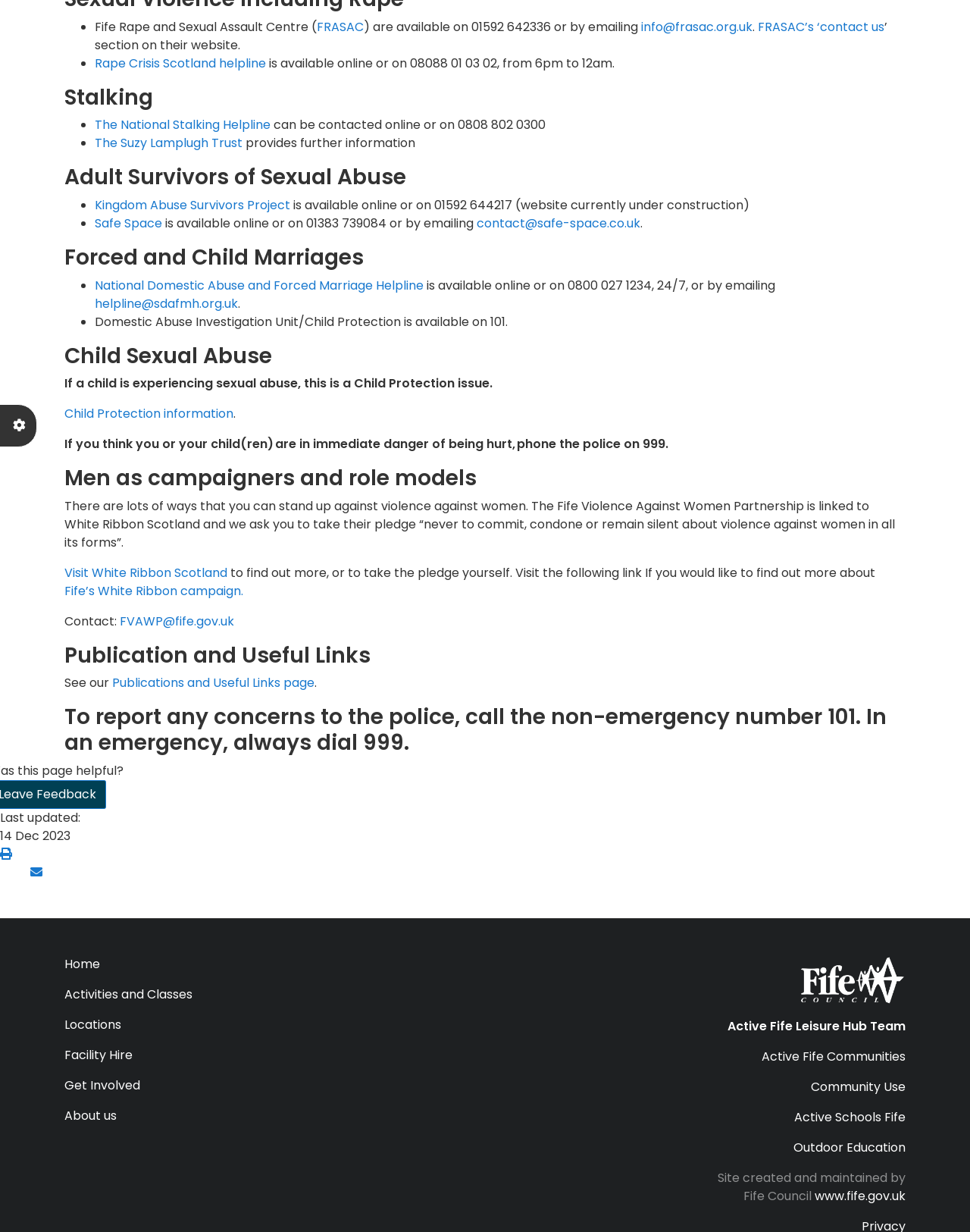Please specify the bounding box coordinates in the format (top-left x, top-left y, bottom-right x, bottom-right y), with values ranging from 0 to 1. Identify the bounding box for the UI component described as follows: Active Fife Communities

[0.785, 0.851, 0.934, 0.865]